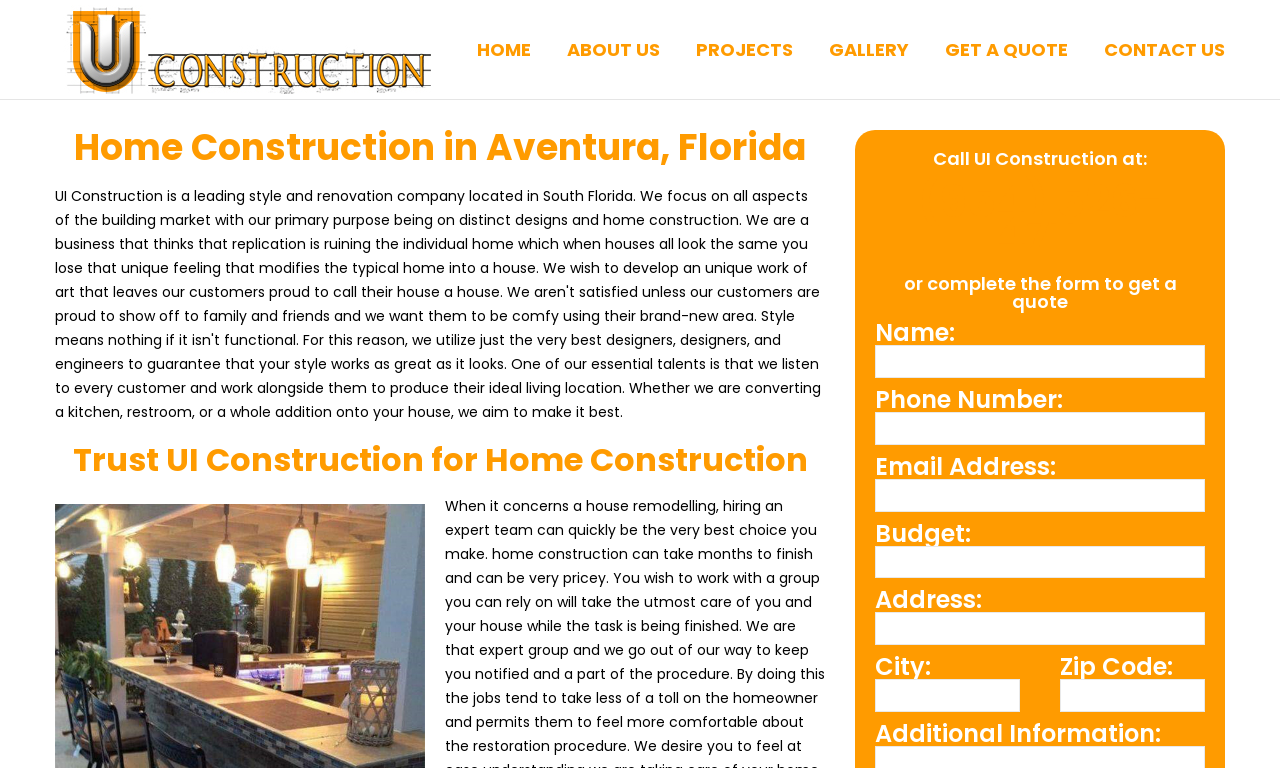Find the bounding box coordinates of the clickable area that will achieve the following instruction: "Click on the 'HOME' link".

[0.345, 0.0, 0.415, 0.13]